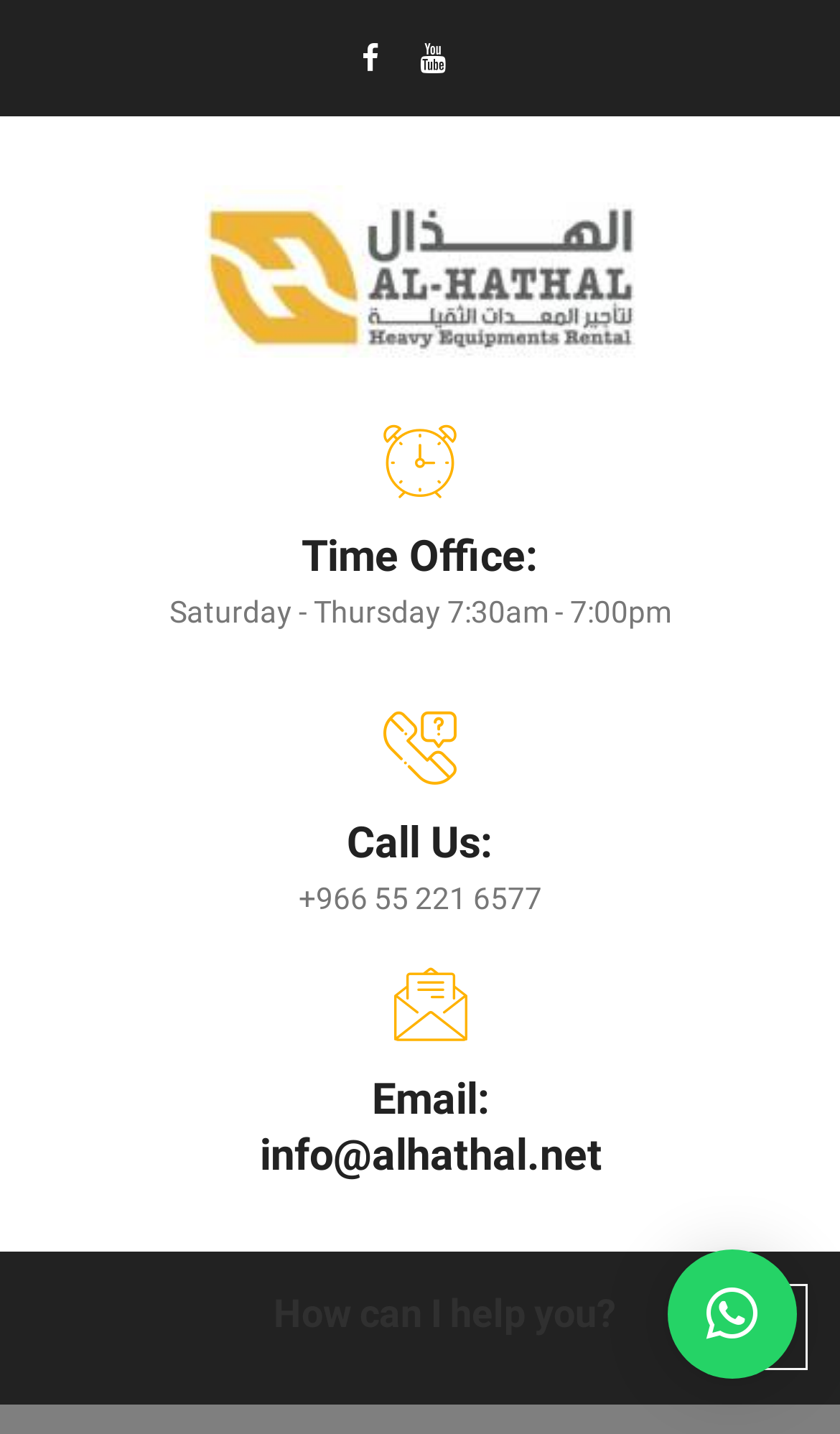Respond to the question below with a single word or phrase:
What is the email address to contact?

info@alhathal.net